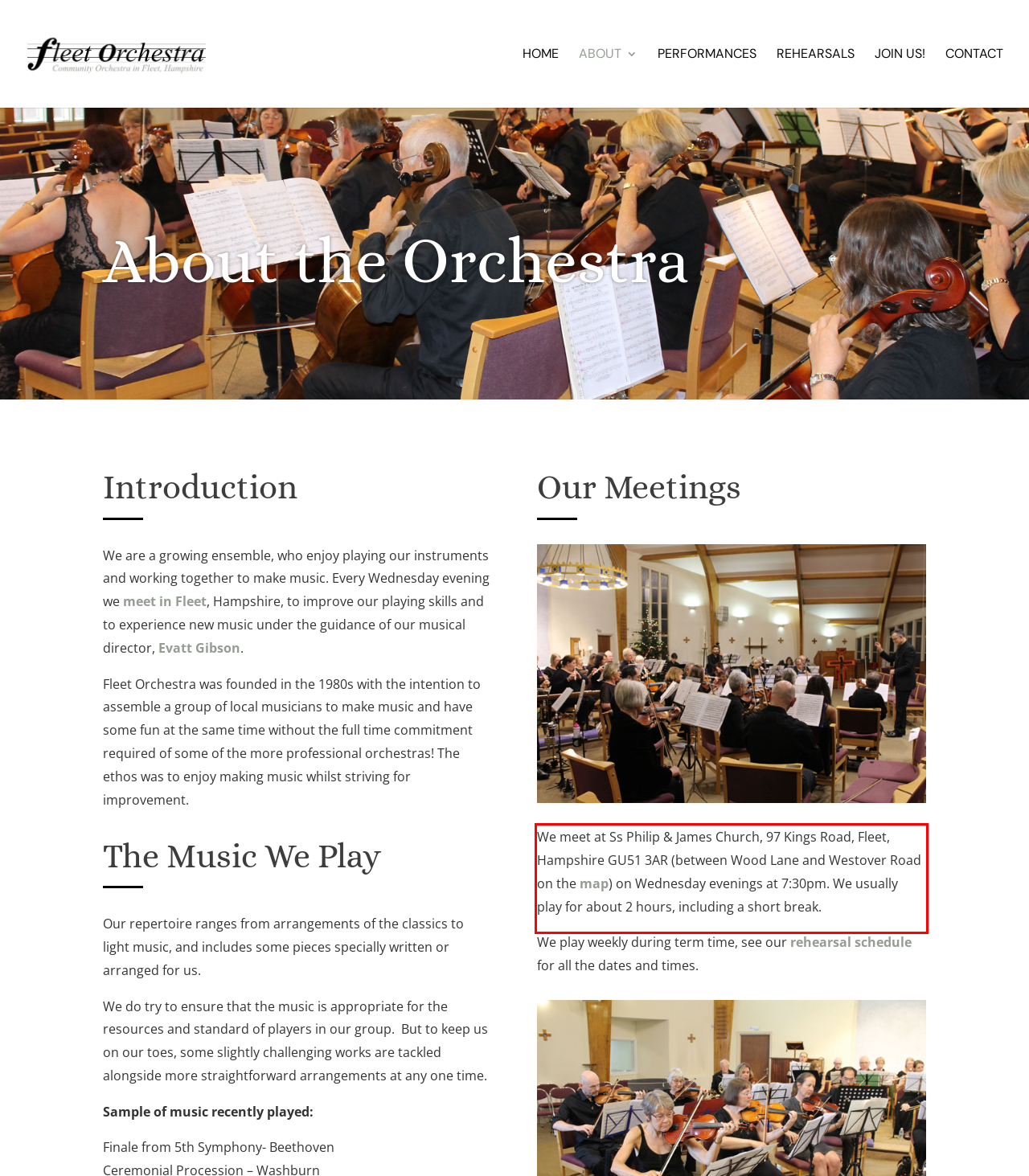Given a screenshot of a webpage containing a red rectangle bounding box, extract and provide the text content found within the red bounding box.

We meet at Ss Philip & James Church, 97 Kings Road, Fleet, Hampshire GU51 3AR (between Wood Lane and Westover Road on the map) on Wednesday evenings at 7:30pm. We usually play for about 2 hours, including a short break.